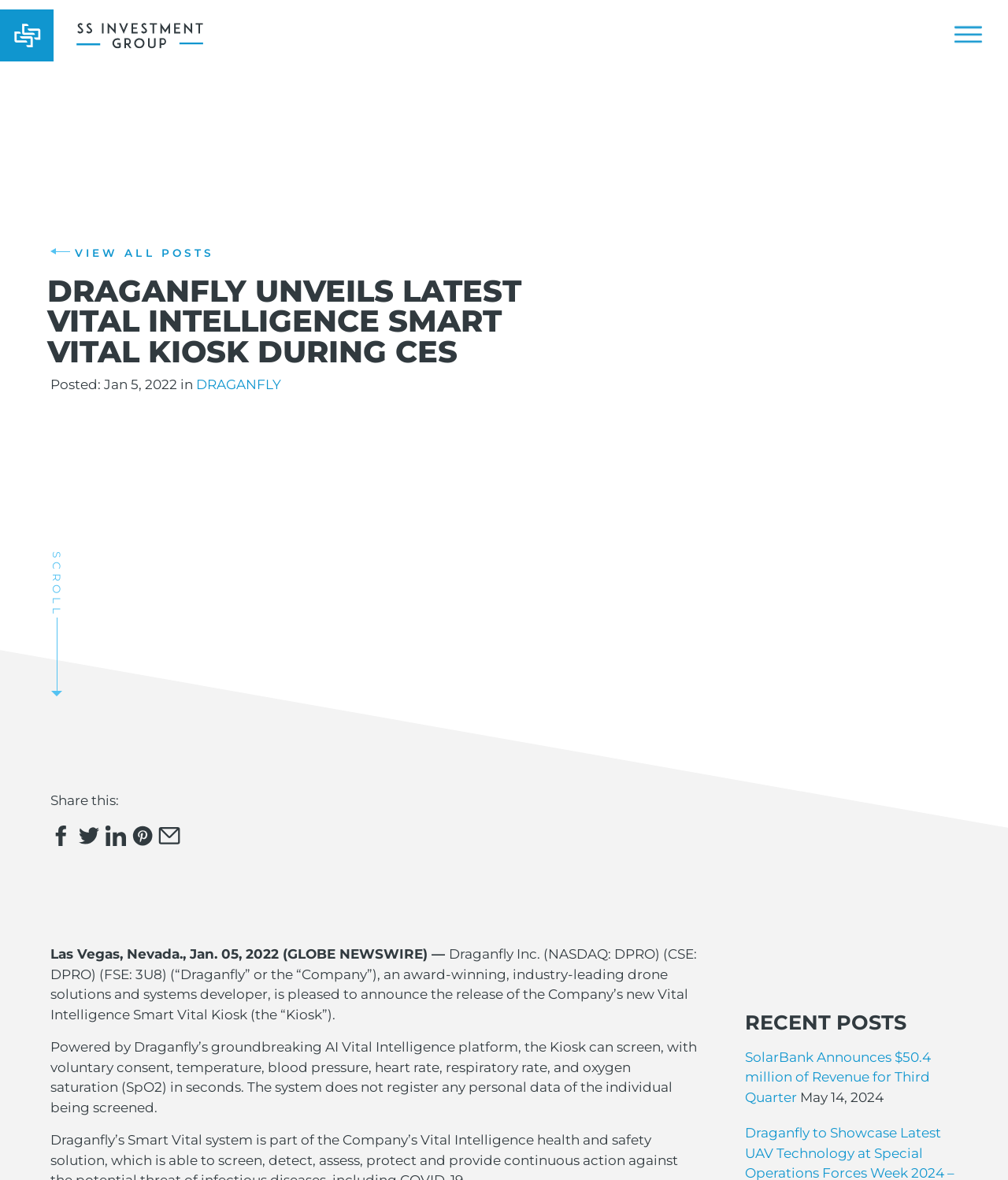What is the purpose of the Vital Intelligence Smart Vital Kiosk?
Respond with a short answer, either a single word or a phrase, based on the image.

Screening health metrics